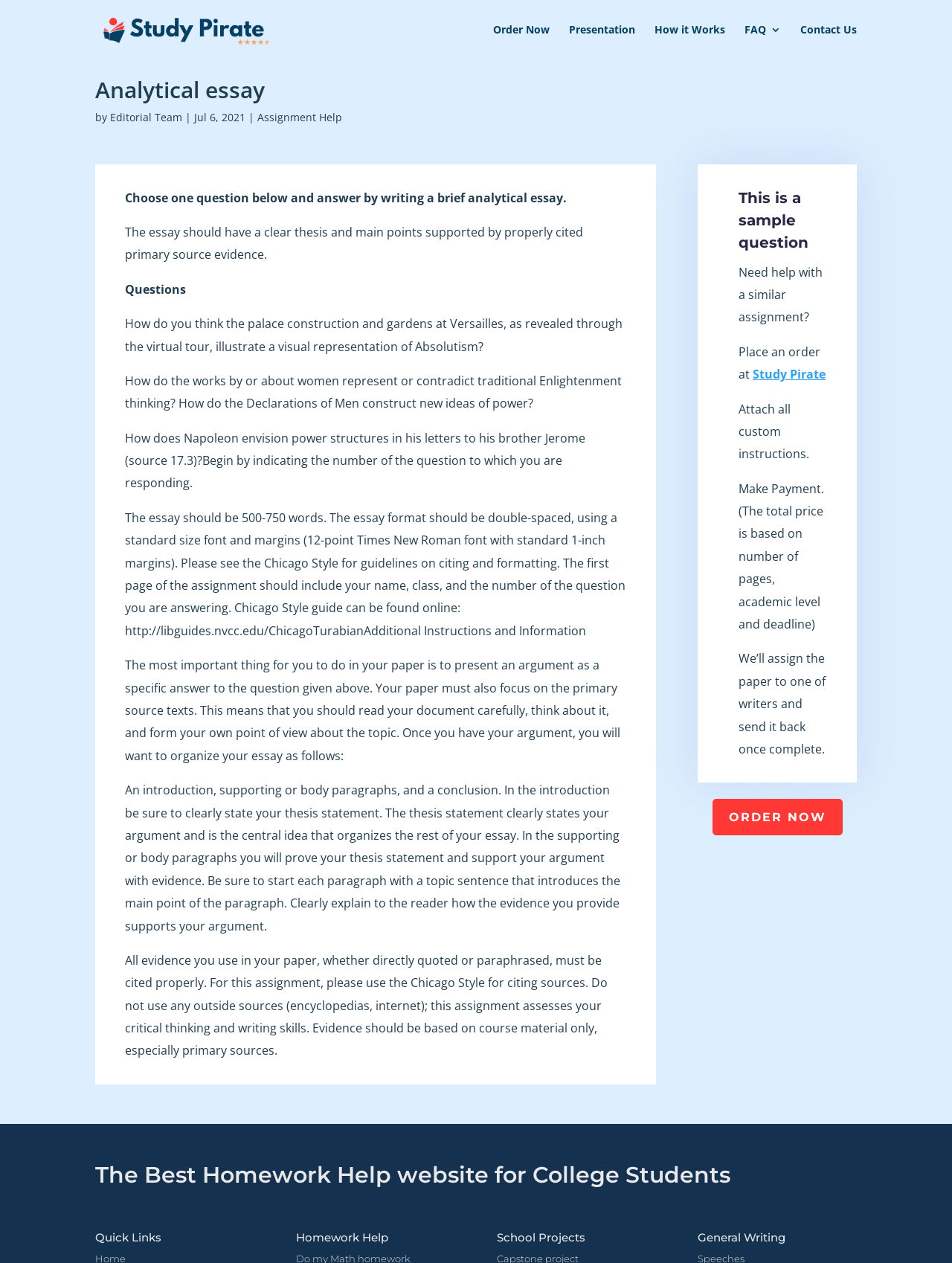What is the purpose of the essay?
Can you provide a detailed and comprehensive answer to the question?

The purpose of the essay is to write a brief analytical essay in response to one of the provided questions, with a clear thesis and main points supported by properly cited primary source evidence.